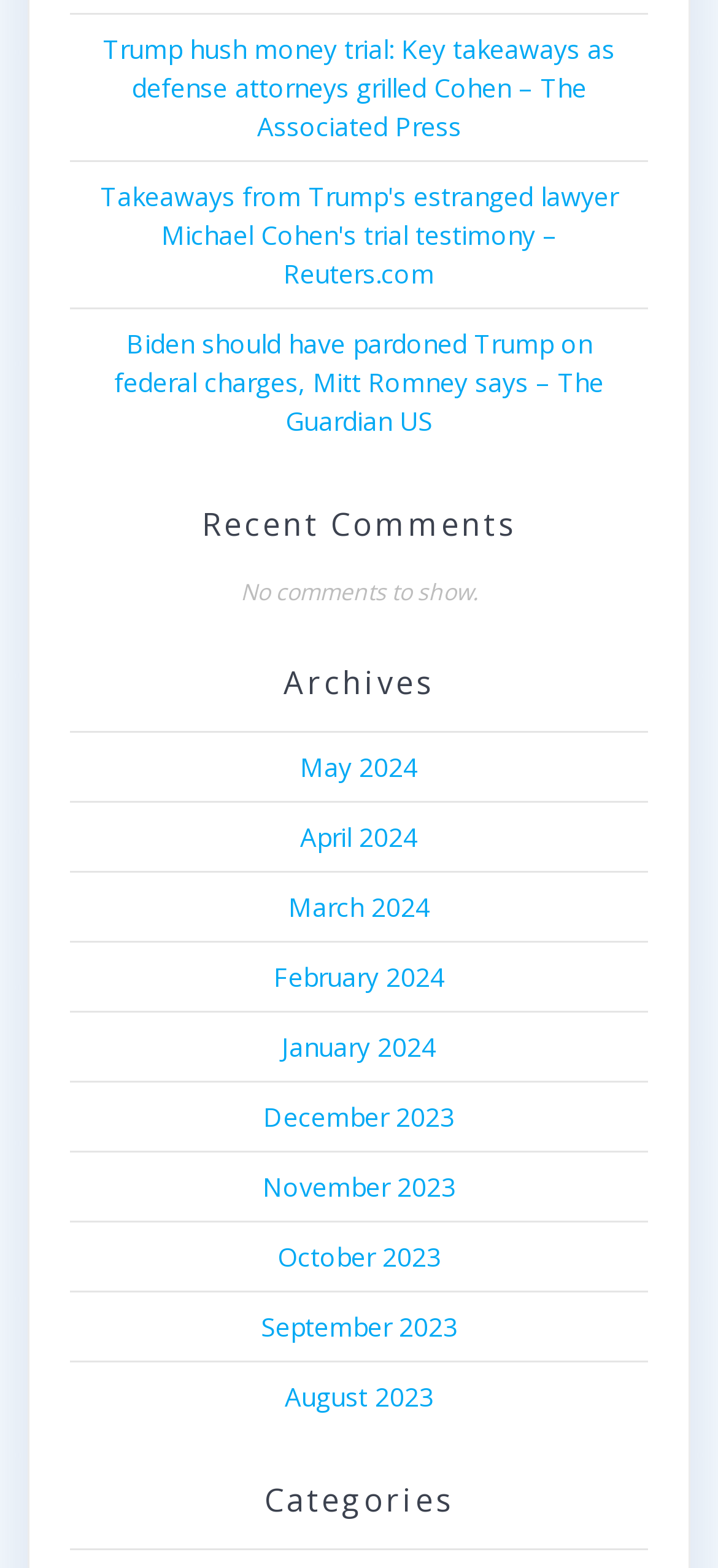Please answer the following question using a single word or phrase: 
How many news article links are on the page?

3